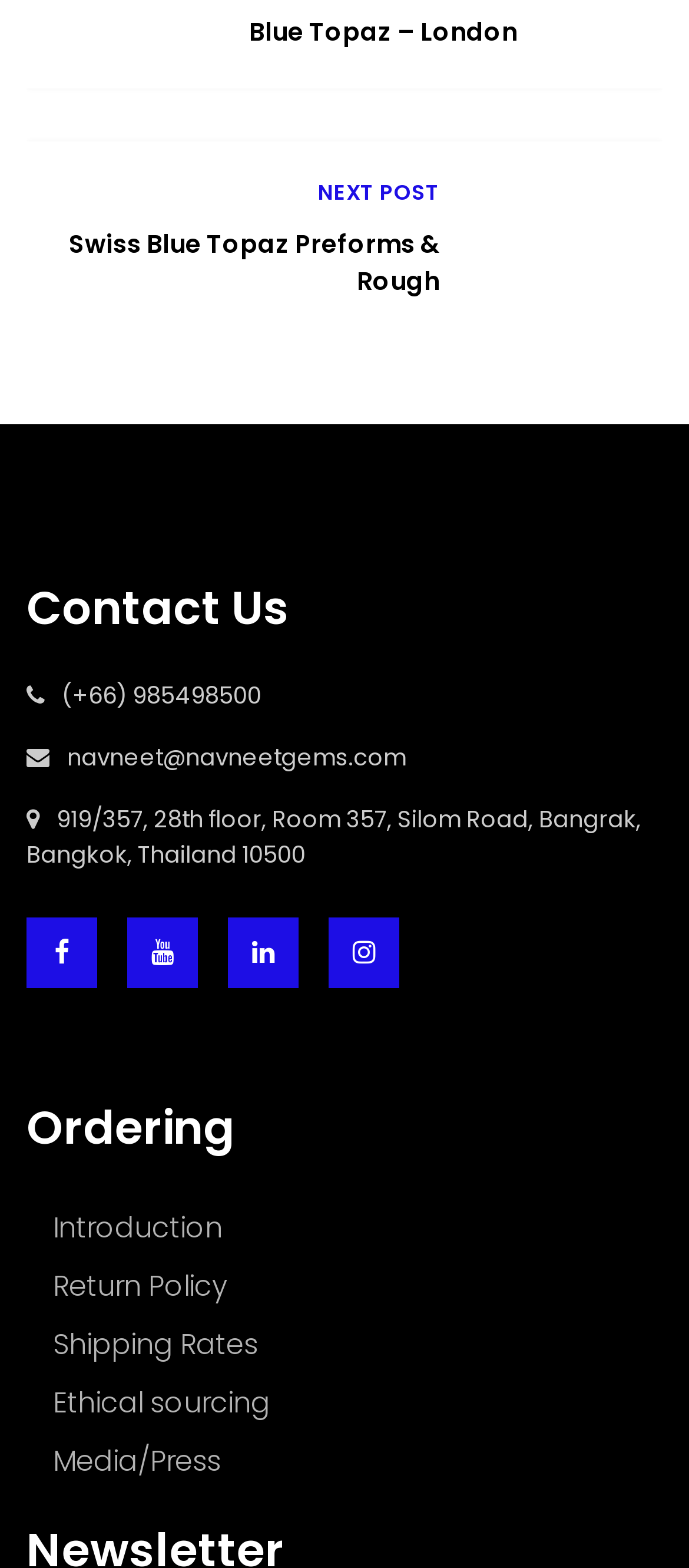Please determine the bounding box coordinates of the element's region to click for the following instruction: "Click the 'Blue Topaz – London' link".

[0.09, 0.009, 0.91, 0.032]